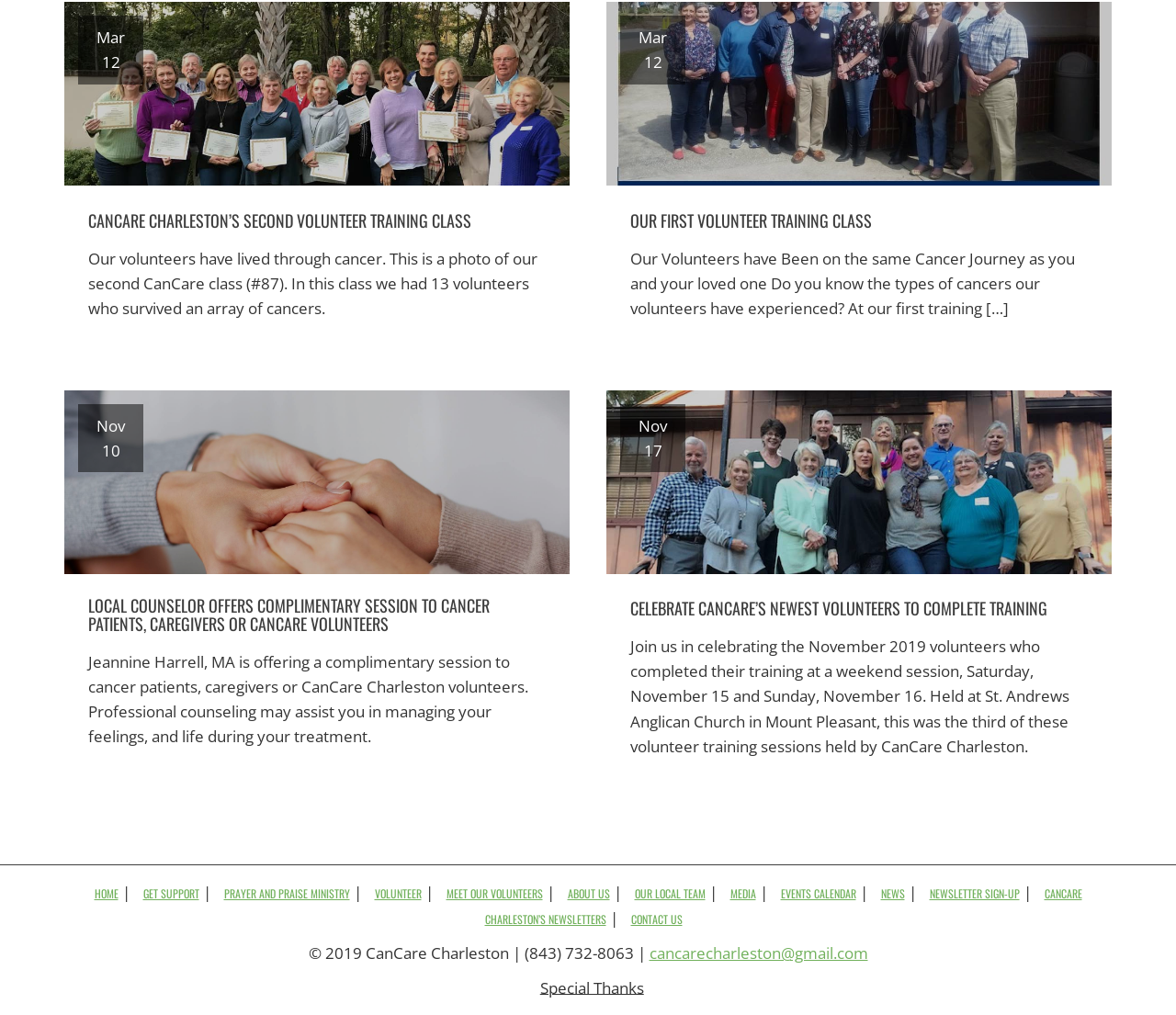Using the given element description, provide the bounding box coordinates (top-left x, top-left y, bottom-right x, bottom-right y) for the corresponding UI element in the screenshot: cancarecharleston@gmail.com

[0.552, 0.928, 0.738, 0.949]